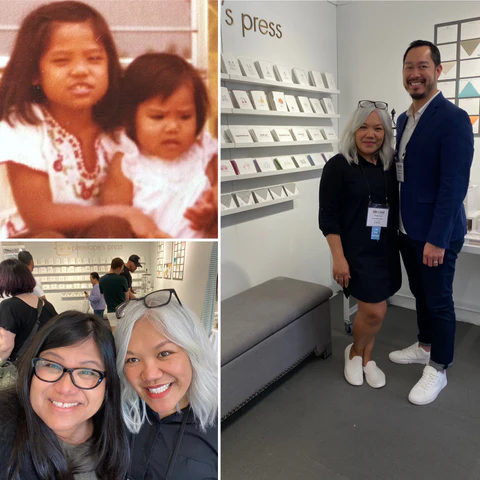Offer an in-depth caption for the image presented.

The image captures a poignant journey of creativity and connection. On the left, a nostalgic childhood photograph features two sisters, embodying a sense of innocence and playfulness, as they share a tender moment. The younger sister, with a playful smile, holds the other, symbolizing their lifelong bond.

In contrast, the right side of the image showcases their evolution as creators in the present day. The sisters stand together at an event, radiating joy and pride. The backdrop features a beautifully curated display of greeting cards from Penelope's Press, their letterpress studio, which was officially launched in 2009. Their story is deeply rooted in childhood memories, with a playful anecdote about the younger sister's fondness for strawberry shortcake stationery, showcasing how those early passions have blossomed into a successful creative venture.

The image captures not only their familial connection but also the heart and craftsmanship that Penelope's Press embodies, merging modern design with classic elements through hand-drawn illustrations and eco-friendly practices. Their journey from childhood dreams to thriving business partners highlights the magic that can happen when creativity and family come together.